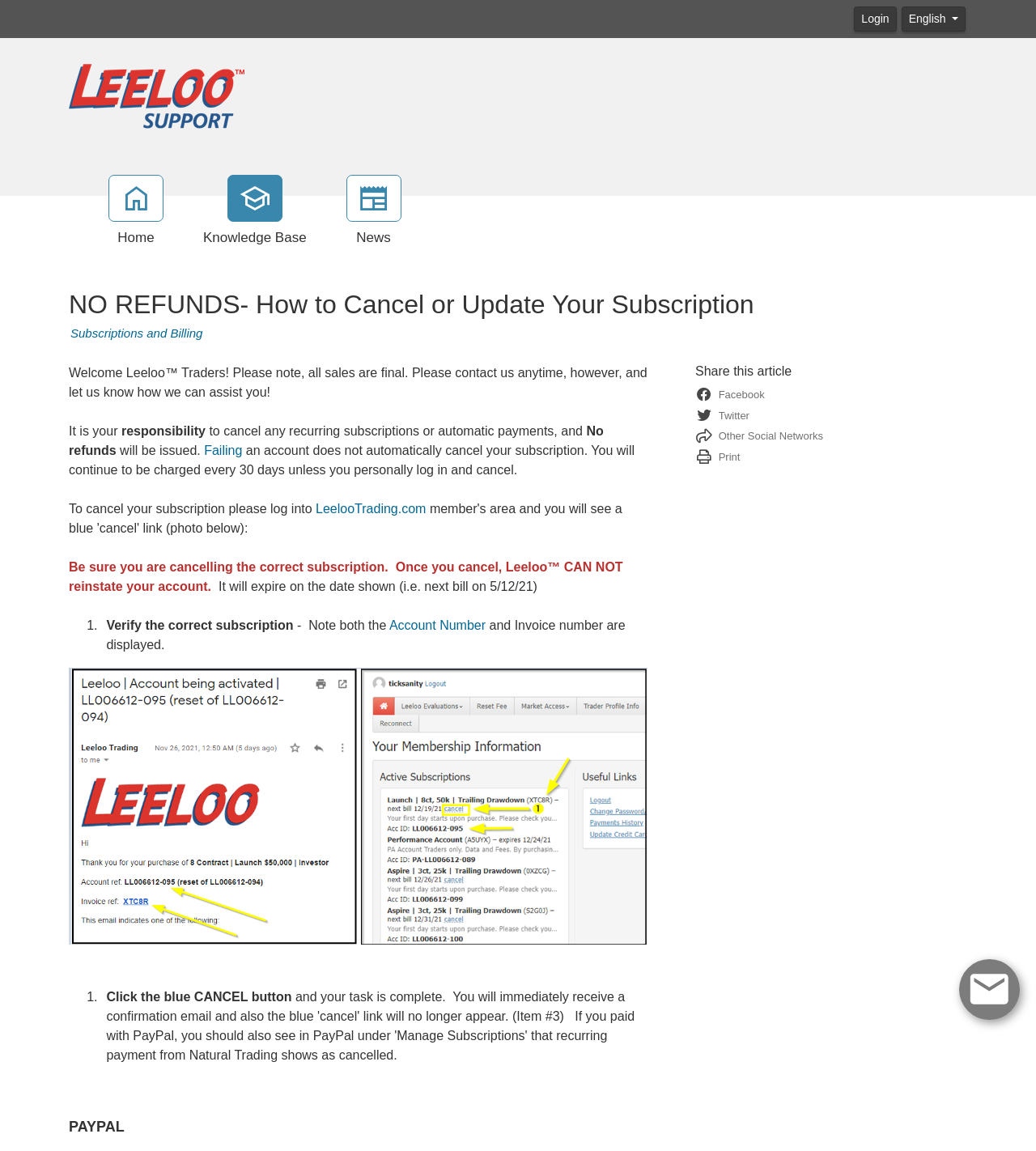What is the principal heading displayed on the webpage?

NO REFUNDS- How to Cancel or Update Your Subscription